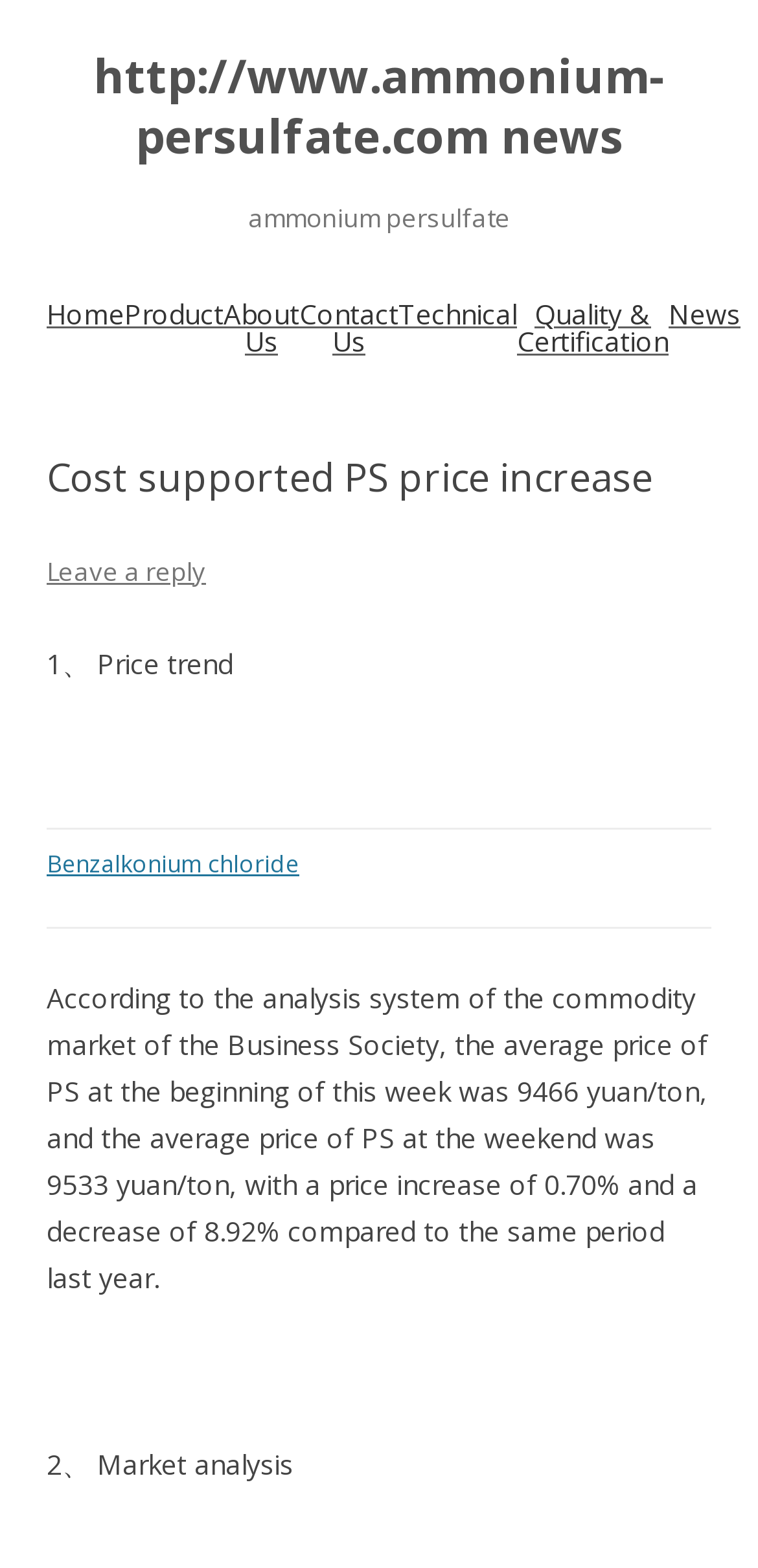What is the current price trend of PS?
Please elaborate on the answer to the question with detailed information.

According to the analysis system of the commodity market of the Business Society, the average price of PS at the beginning of this week was 9466 yuan/ton, and the average price of PS at the weekend was 9533 yuan/ton, with a price increase of 0.70%.